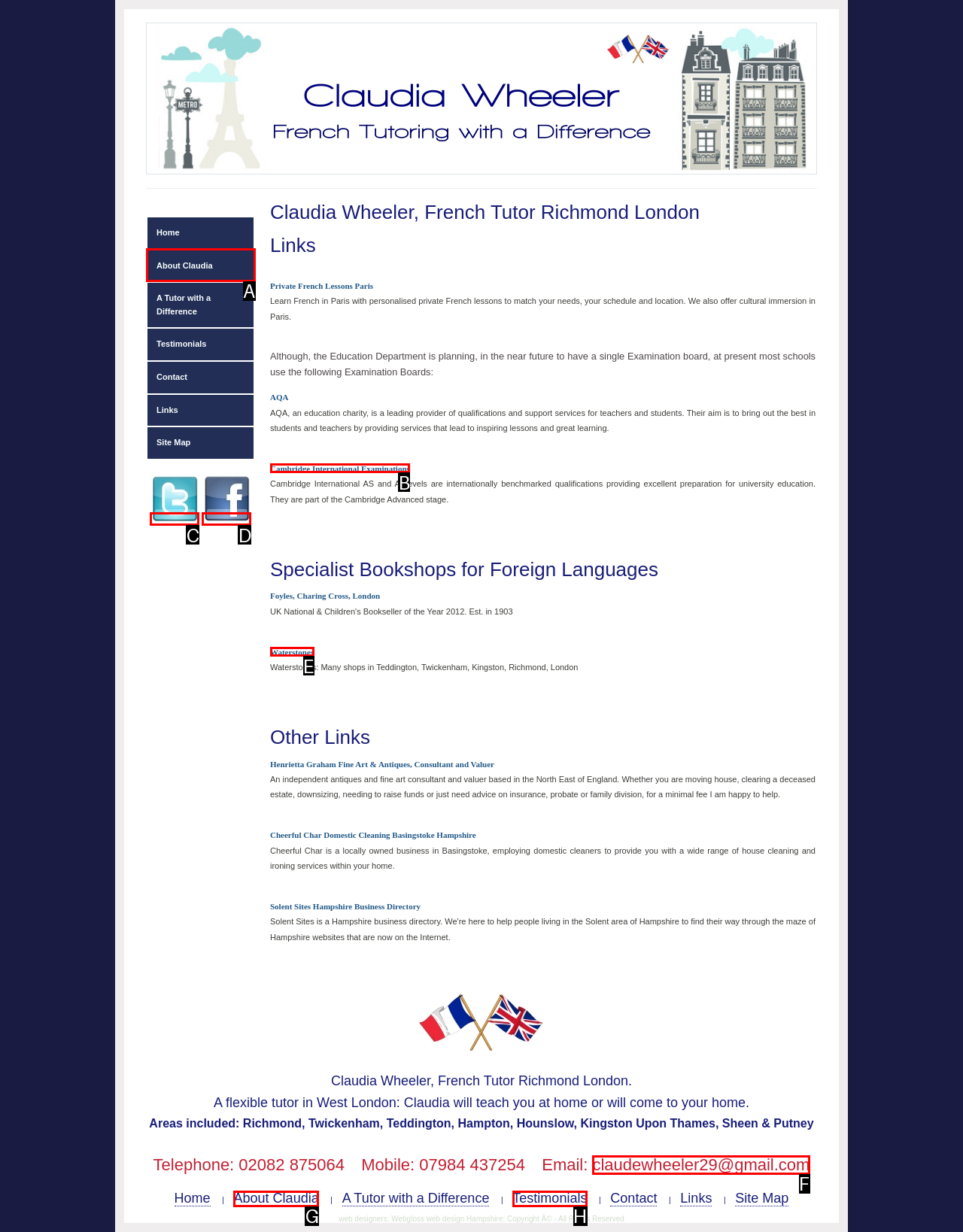Choose the HTML element that corresponds to the description: Cambridge International Examinations
Provide the answer by selecting the letter from the given choices.

B